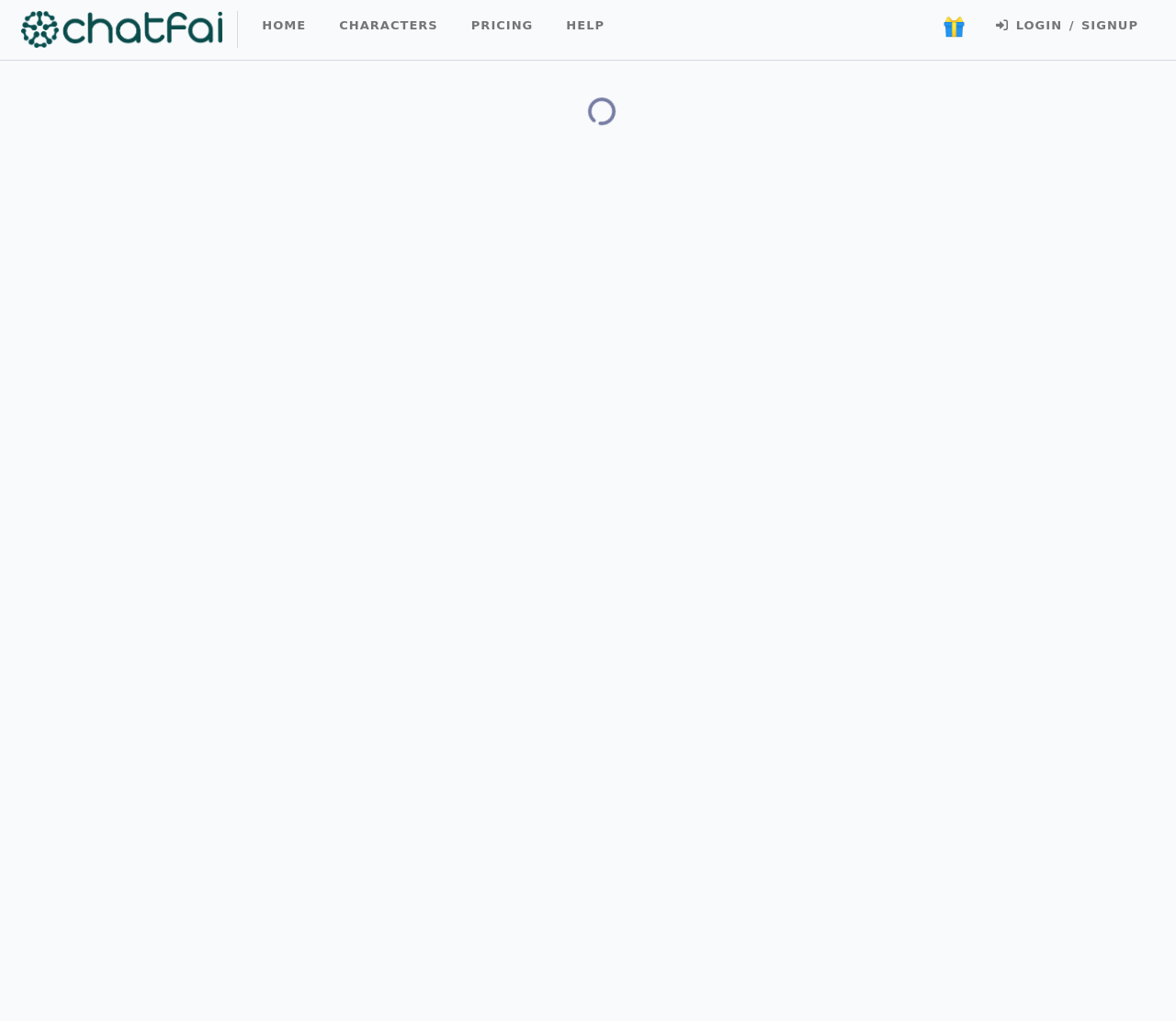Bounding box coordinates should be provided in the format (top-left x, top-left y, bottom-right x, bottom-right y) with all values between 0 and 1. Identify the bounding box for this UI element: What is ppm?

None